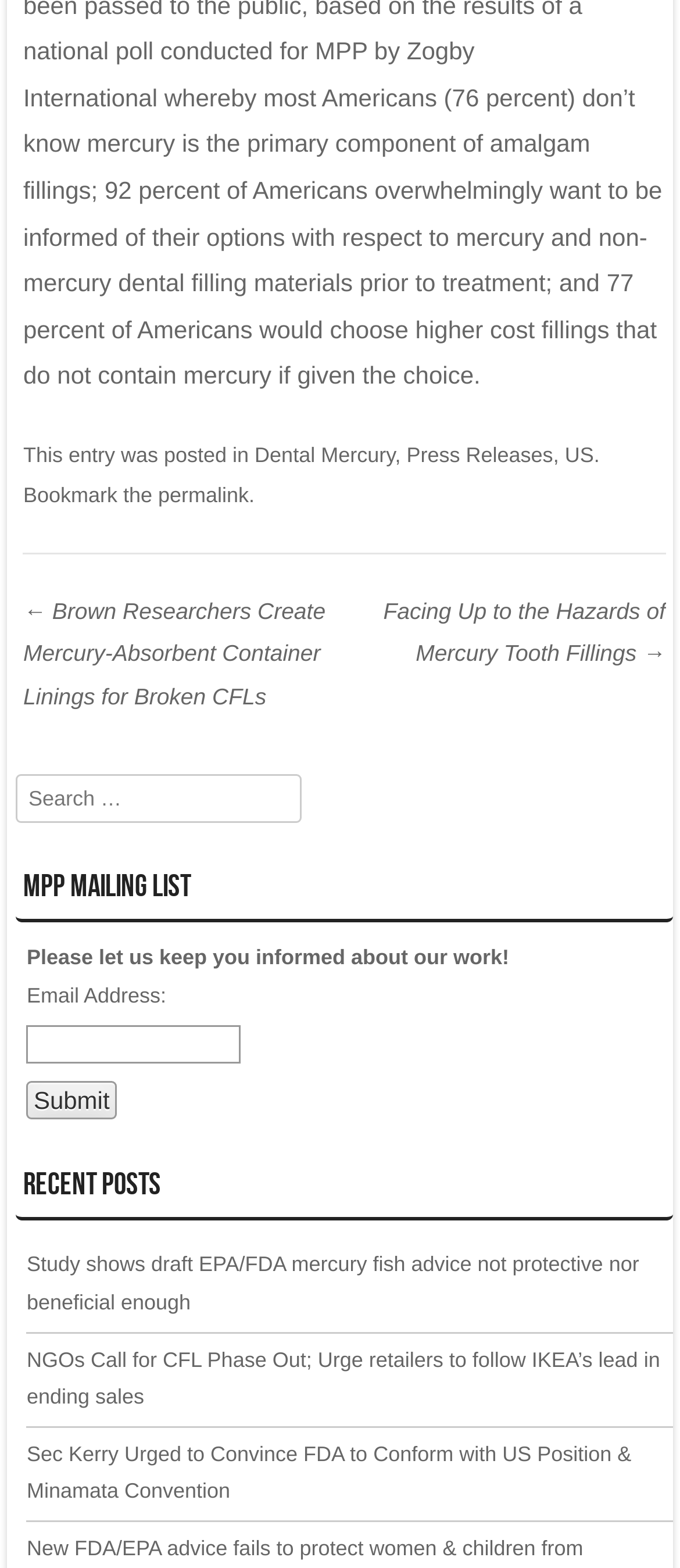Refer to the image and offer a detailed explanation in response to the question: What percentage of Americans want to be informed of their options with respect to mercury and non-mercury dental filling materials?

This answer can be found in the StaticText element with OCR text 'whereby most Americans (76 percent) don’t know mercury is the primary component of amalgam fillings; 92 percent of Americans overwhelmingly want to be informed of their options with respect to mercury and non-mercury dental filling materials prior to treatment; and 77 percent of Americans would choose higher cost fillings that do not contain mercury if given the choice.'